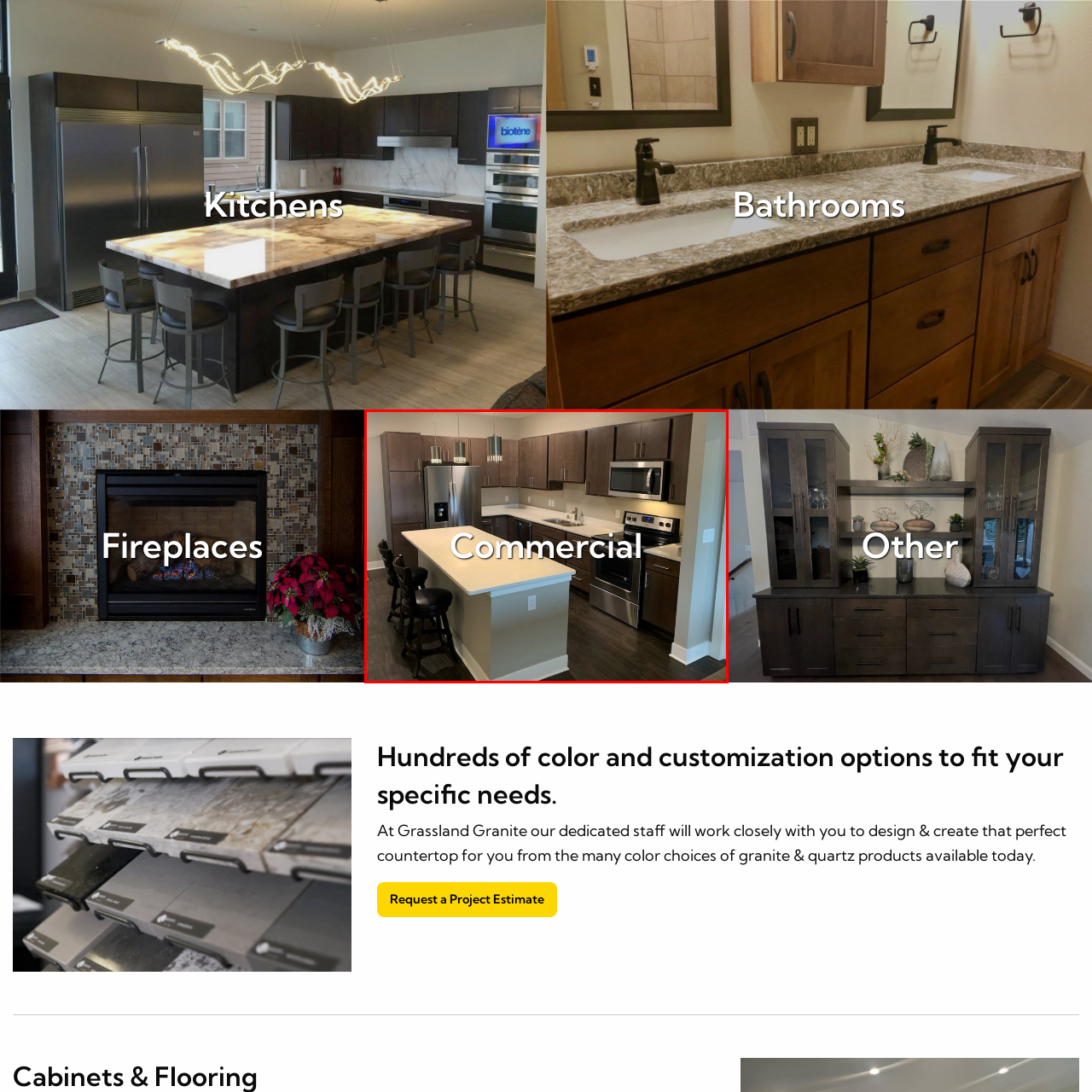Provide a thorough description of the image enclosed within the red border.

The image showcases a modern commercial kitchen, characterized by its sleek design and functional layout. Featuring dark wooden cabinets, stainless steel appliances, and a spacious island counter, the kitchen exemplifies contemporary aesthetics and practicality. The large island serves as both a workspace and a dining area, accommodating barstool seating for casual meals or discussions. The well-designed lighting fixtures add a touch of elegance, creating an inviting atmosphere. The overall look suggests a focus on efficiency and style, making it ideal for commercial use in restaurants or catering environments. The caption "Commercial" emphasizes the intended purpose of this sophisticated kitchen space.